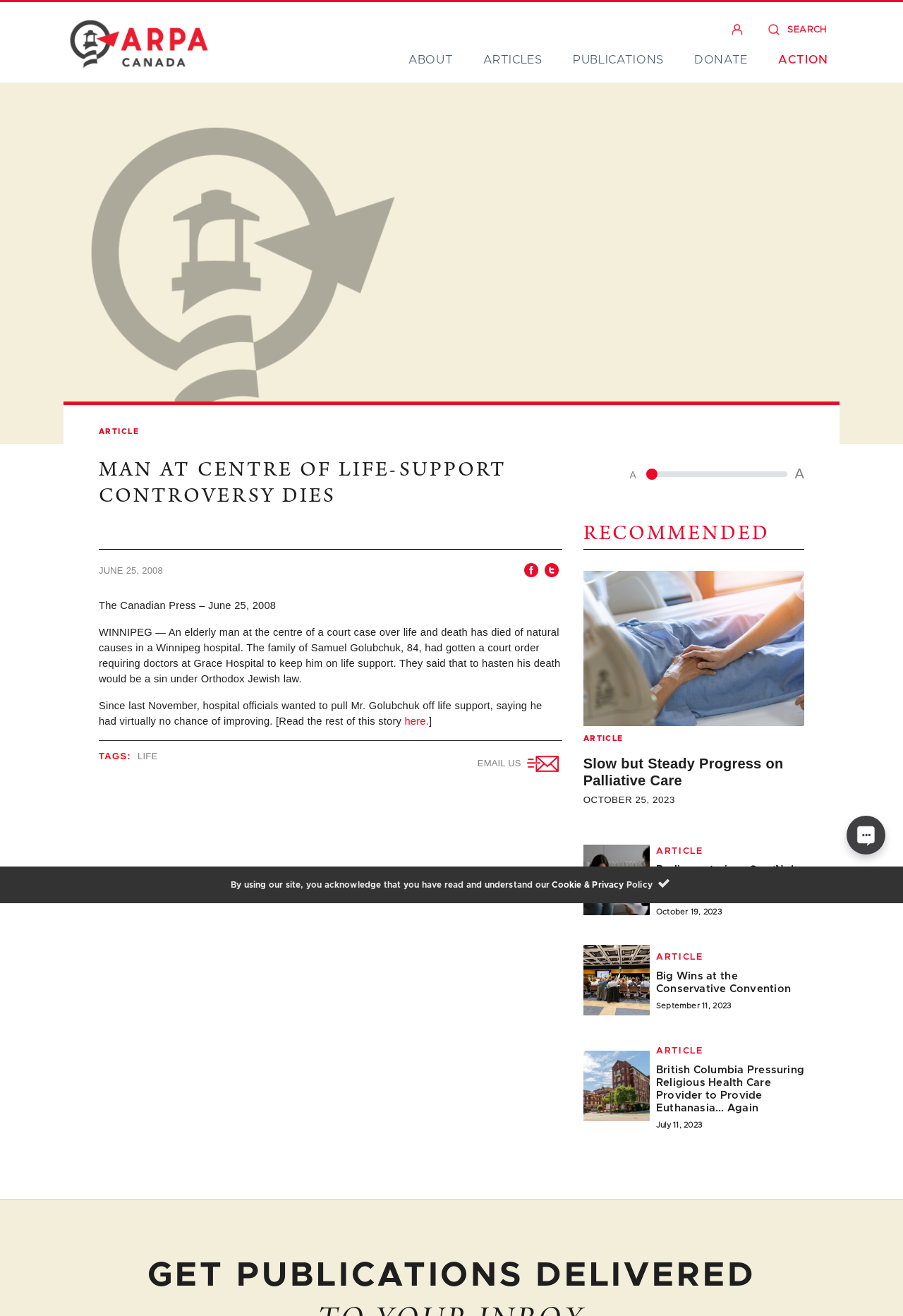Please find the bounding box coordinates of the section that needs to be clicked to achieve this instruction: "Read the rest of the article".

[0.448, 0.544, 0.475, 0.552]